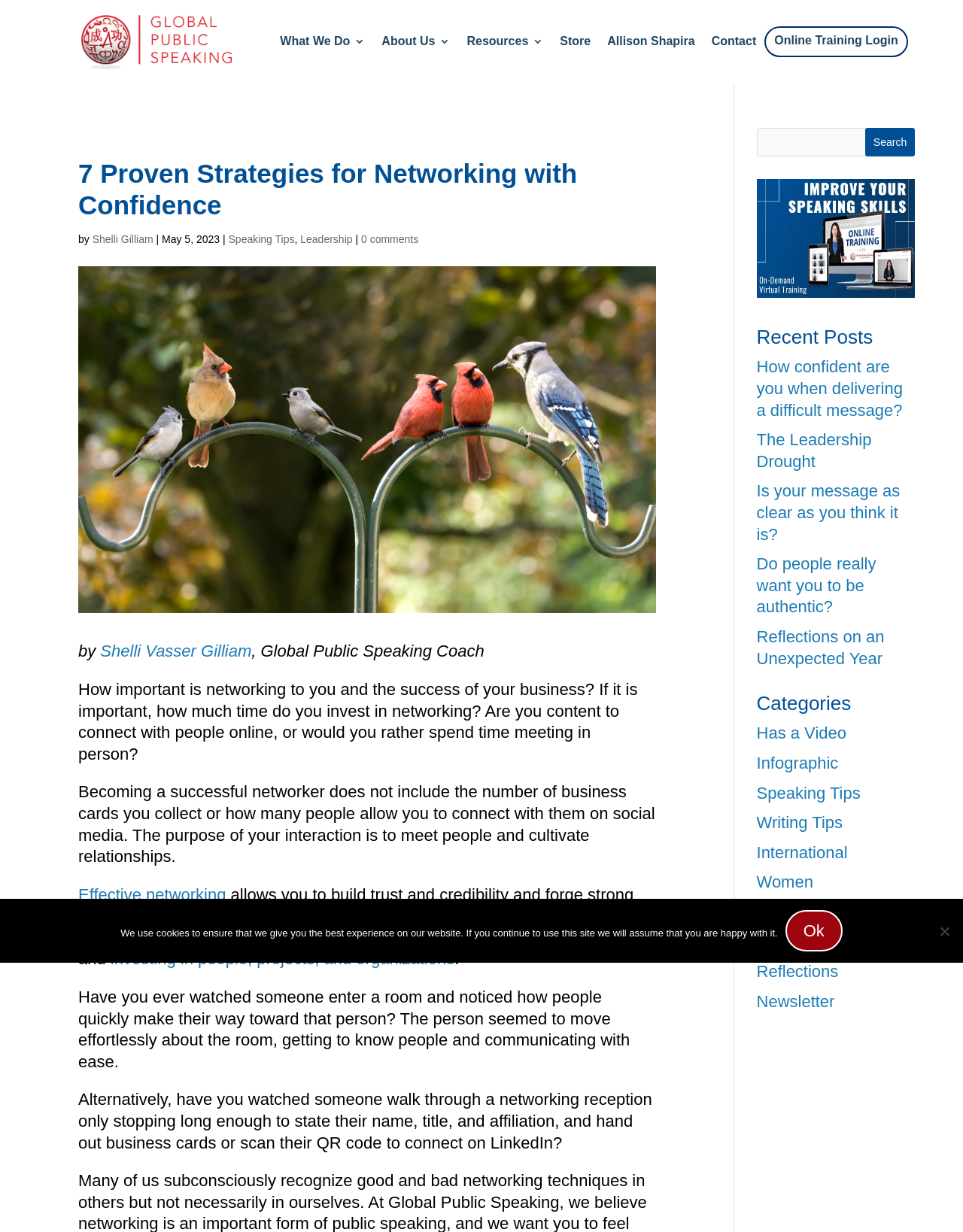Please find the bounding box coordinates of the element's region to be clicked to carry out this instruction: "Search for something".

[0.786, 0.104, 0.95, 0.127]